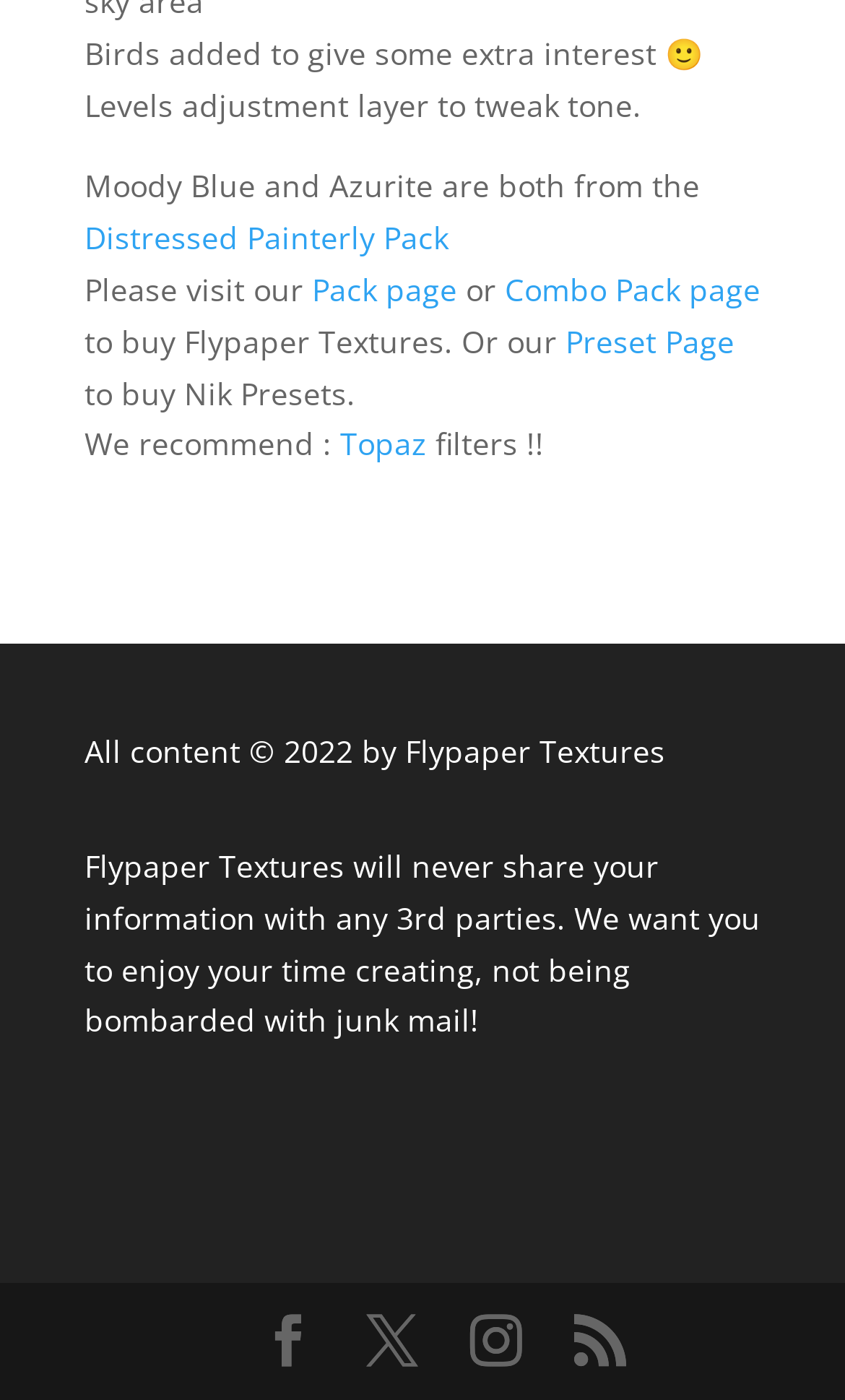What is recommended by Flypaper Textures?
Provide a one-word or short-phrase answer based on the image.

Topaz filters